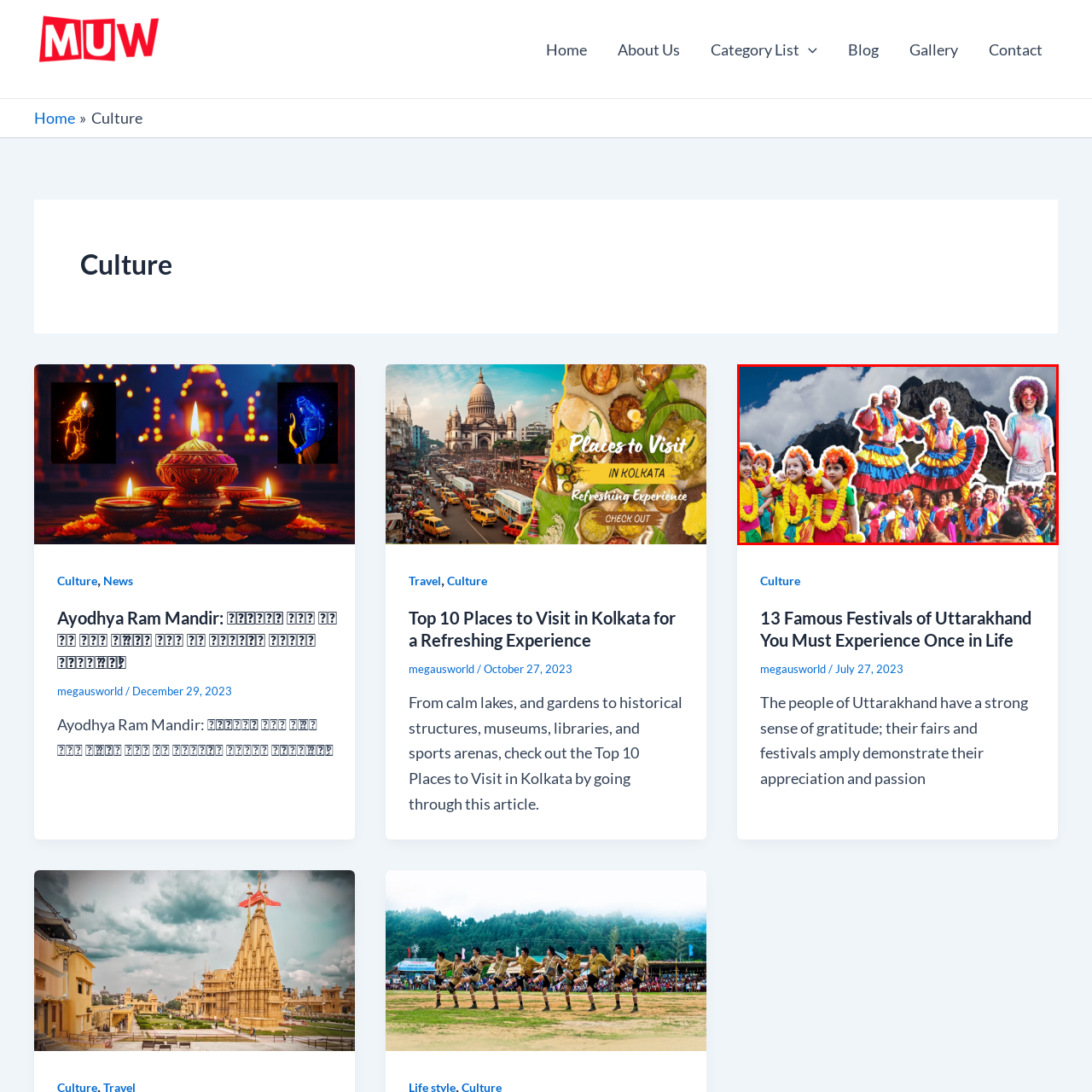View the part of the image surrounded by red, What are the children wearing? Respond with a concise word or phrase.

Colorful outfits